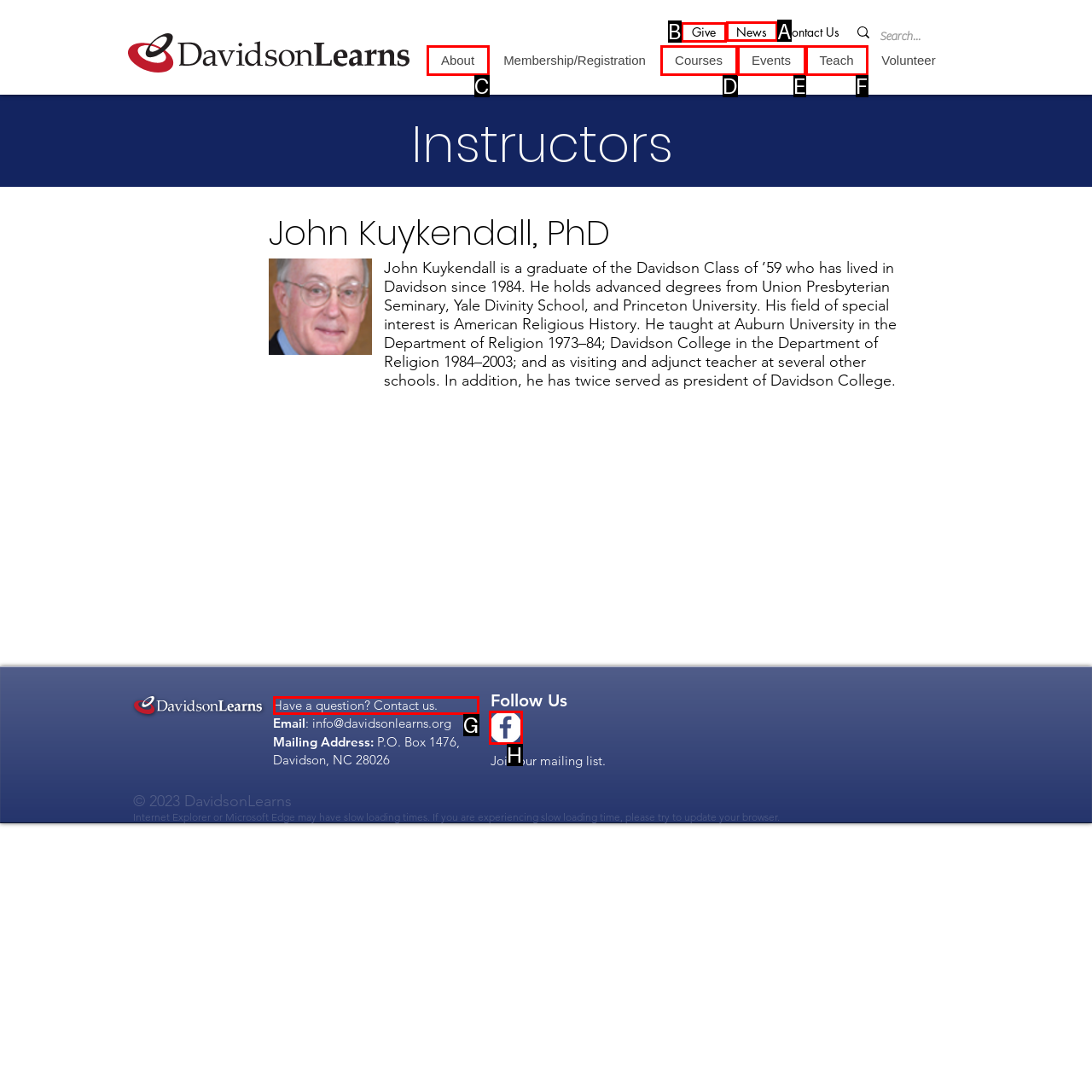Tell me which one HTML element I should click to complete the following task: Read the latest news Answer with the option's letter from the given choices directly.

None